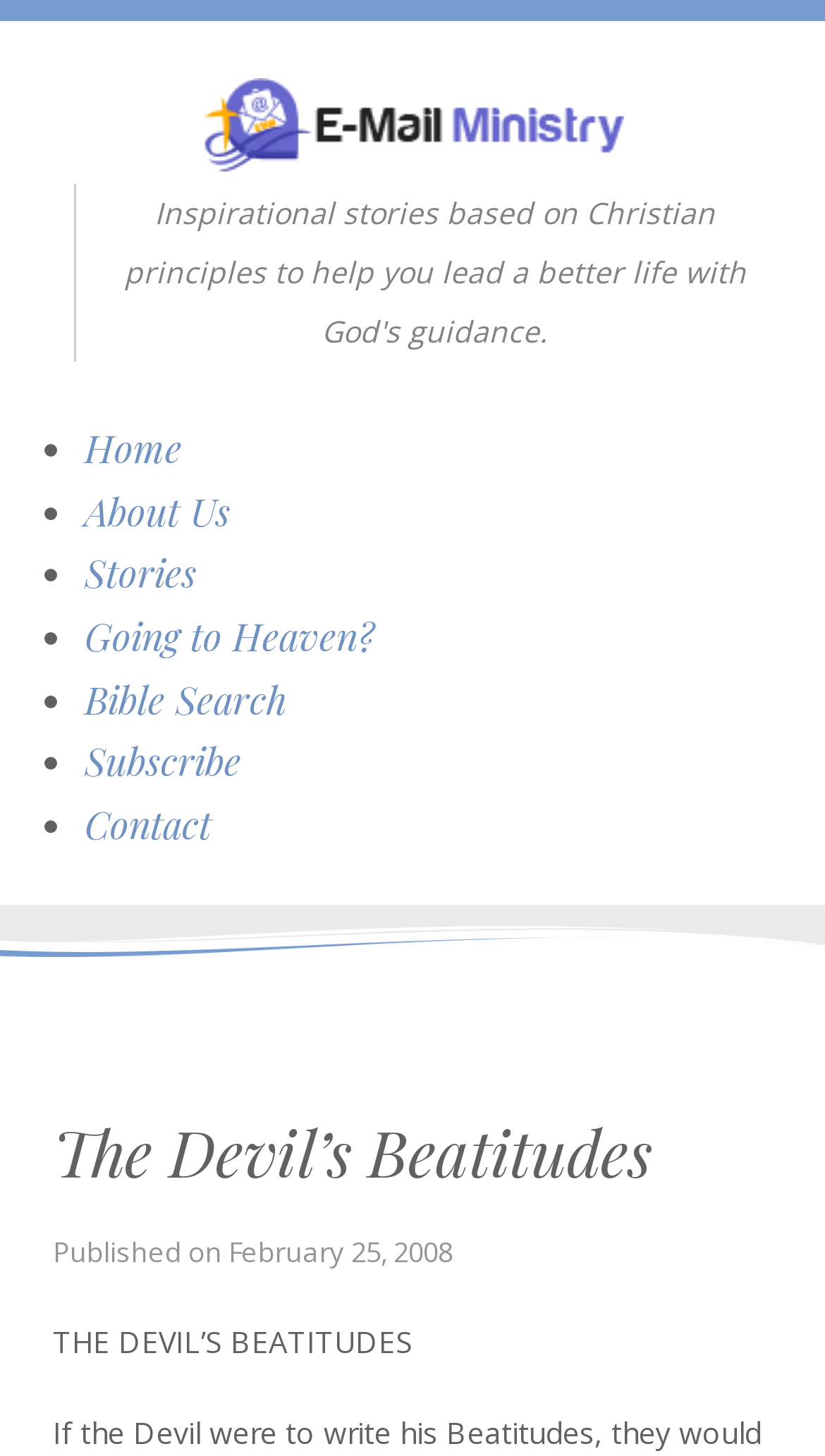Identify the bounding box coordinates for the UI element mentioned here: "Contact". Provide the coordinates as four float values between 0 and 1, i.e., [left, top, right, bottom].

[0.103, 0.549, 0.256, 0.584]